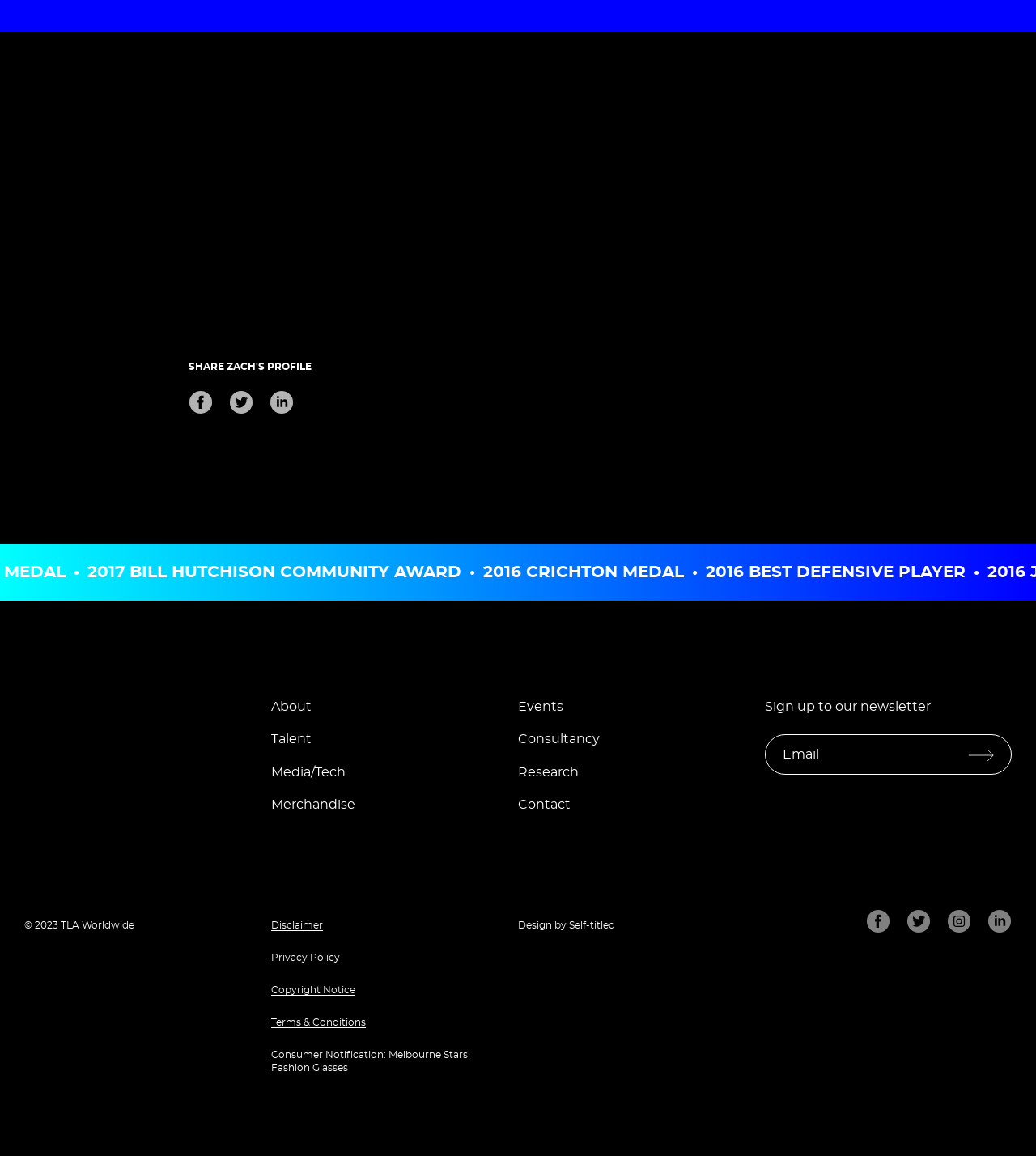Please find the bounding box for the UI element described by: "Design by Self-titled".

[0.5, 0.796, 0.594, 0.805]